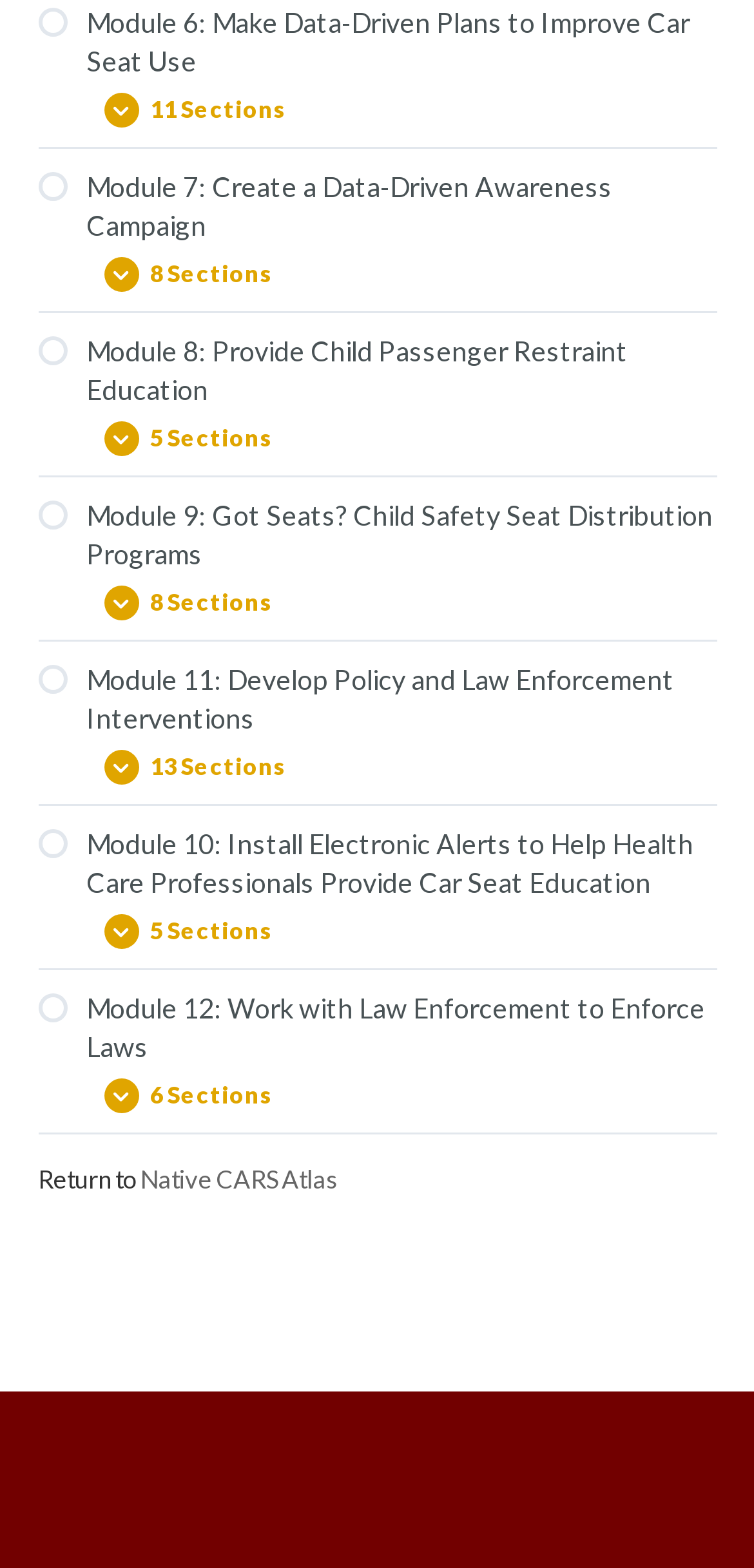How many links are in Module 5?
Using the image as a reference, answer the question in detail.

I counted the number of links in Module 5 and found that there are 6 links, ranging from '5.1 What is Qualitative Data and How Do You Collect It?' to '5.6 Analyzing the Transcripts of Your Interview or Focus Group'.